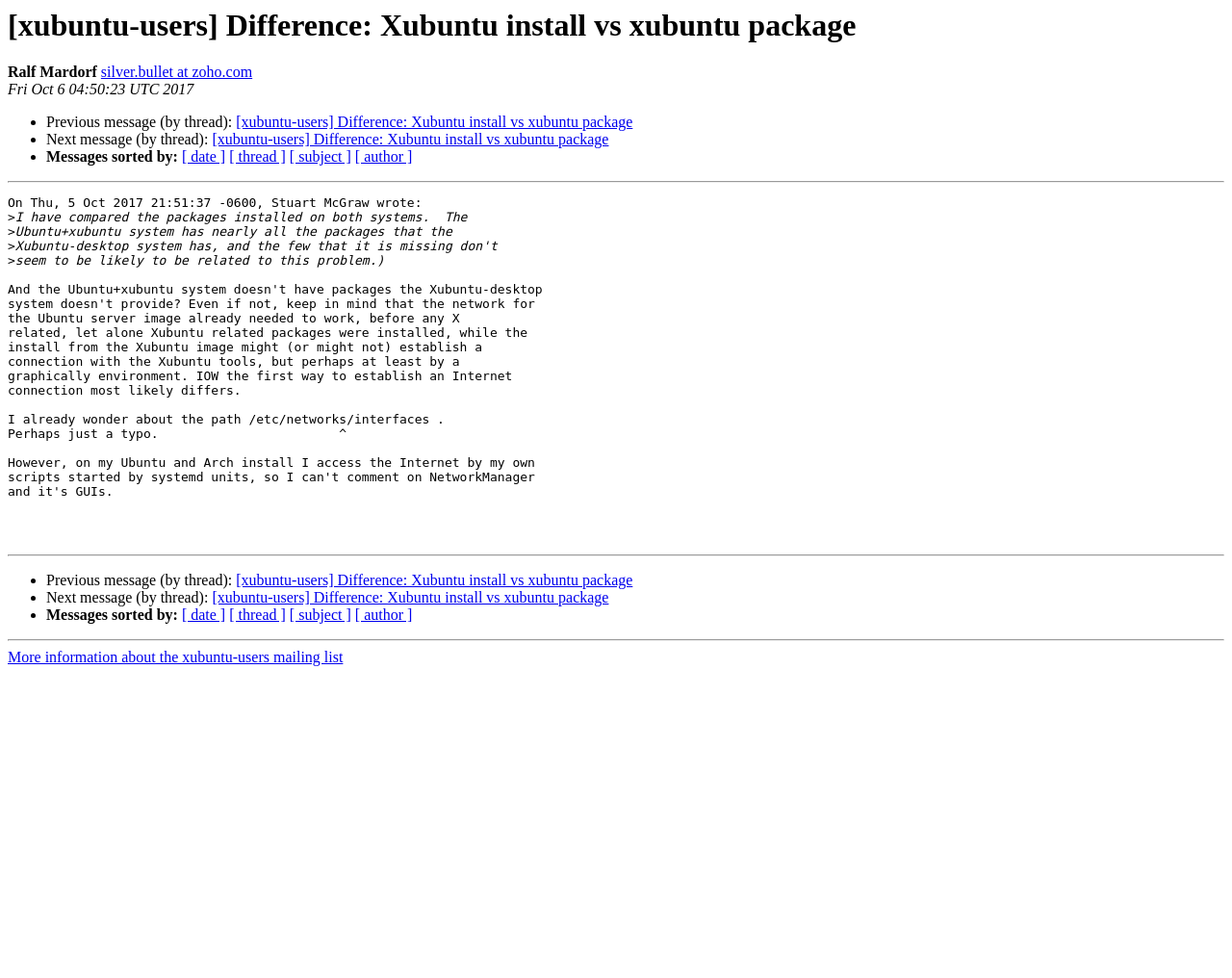How many separators are there in the webpage?
Please answer the question as detailed as possible based on the image.

There are three separators in the webpage, which are indicated by the separator elements with orientation: horizontal and bounding box coordinates [0.006, 0.185, 0.994, 0.187], [0.006, 0.567, 0.994, 0.569], and [0.006, 0.654, 0.994, 0.656]